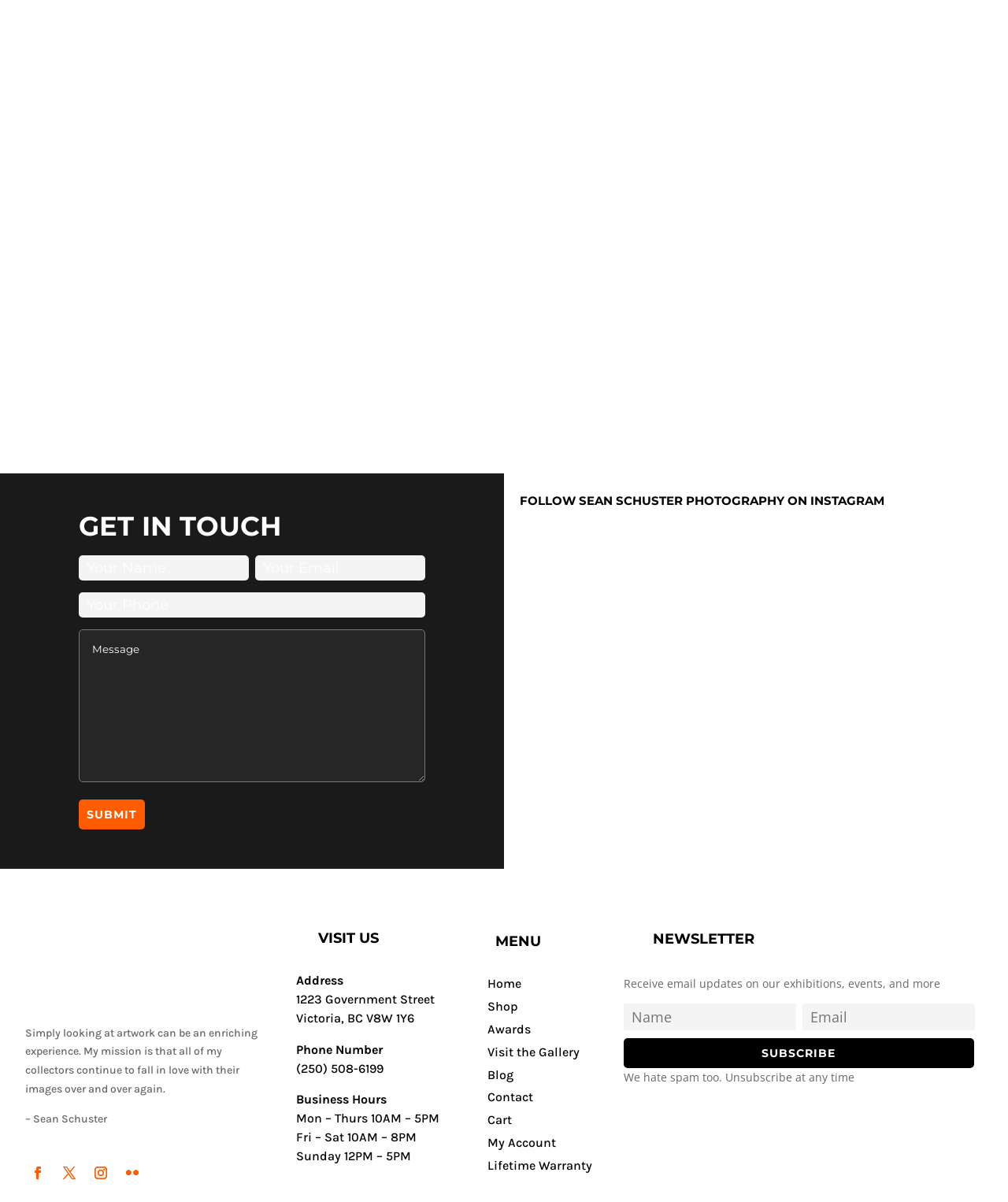Look at the image and answer the question in detail:
What is the theme of the images on the webpage?

The theme of the images on the webpage can be inferred from the content of the images which depict natural landscapes such as waterfalls, mountains, and fields, indicating that the theme is nature.